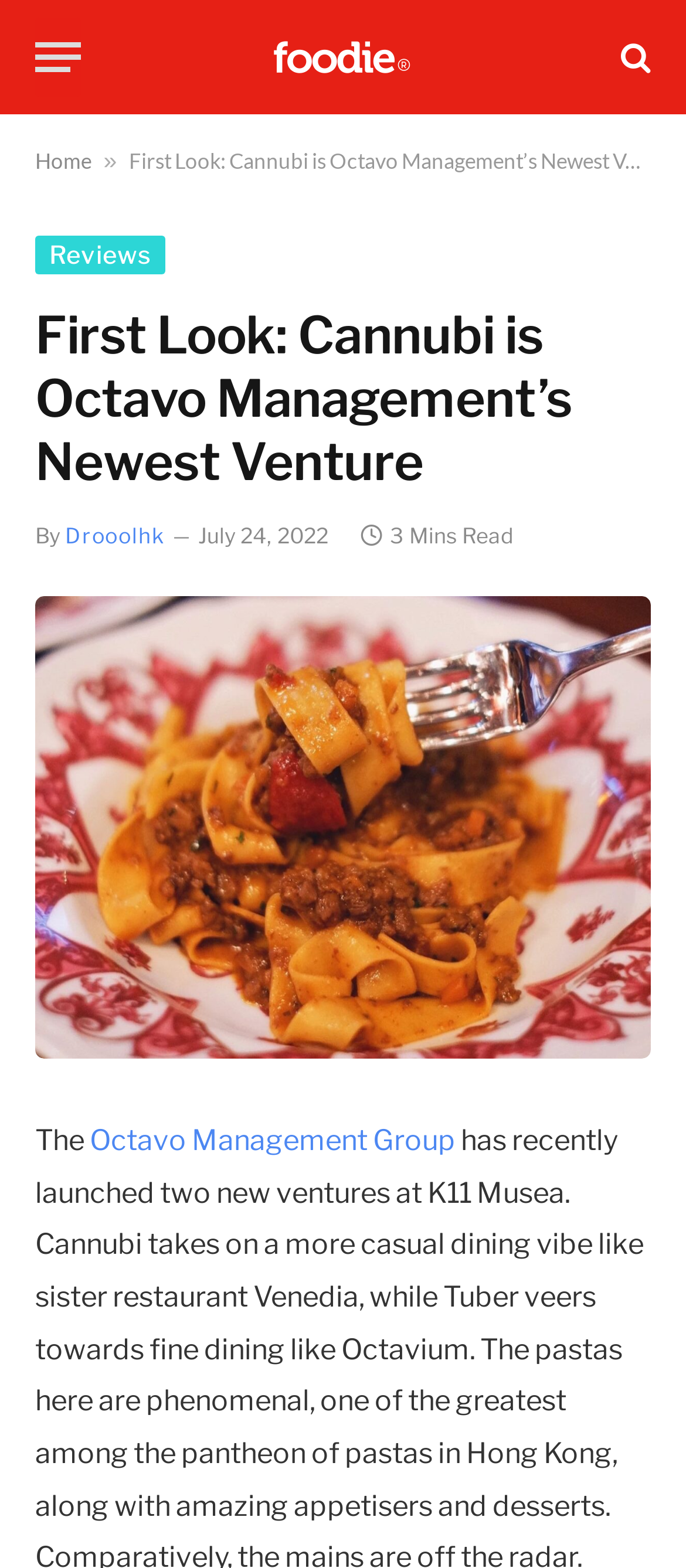Can you identify and provide the main heading of the webpage?

First Look: Cannubi is Octavo Management’s Newest Venture